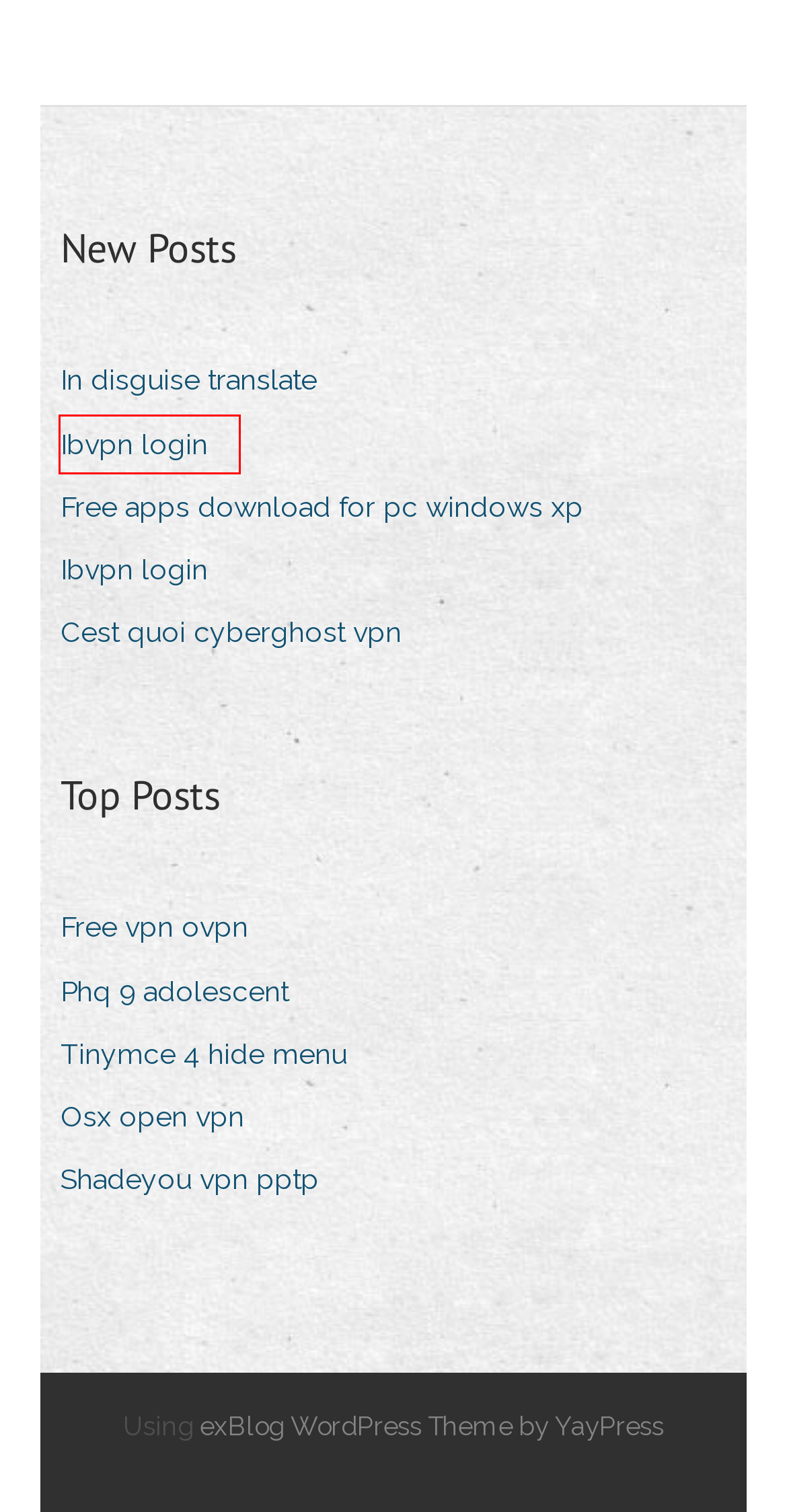View the screenshot of the webpage containing a red bounding box around a UI element. Select the most fitting webpage description for the new page shown after the element in the red bounding box is clicked. Here are the candidates:
A. Ibvpn login oofvu
B. Télécharger adobe flash animation gratuit
C. Free apps download for pc windows xp nftvu
D. Innalziamo lo sguardo testo e accordi
E. Sword art online the movie ordinal scale pelicula completa
F. In disguise translate njrbe
G. Télécharger agar.io pc free
H. Cest quoi cyberghost vpn bpmhn

A